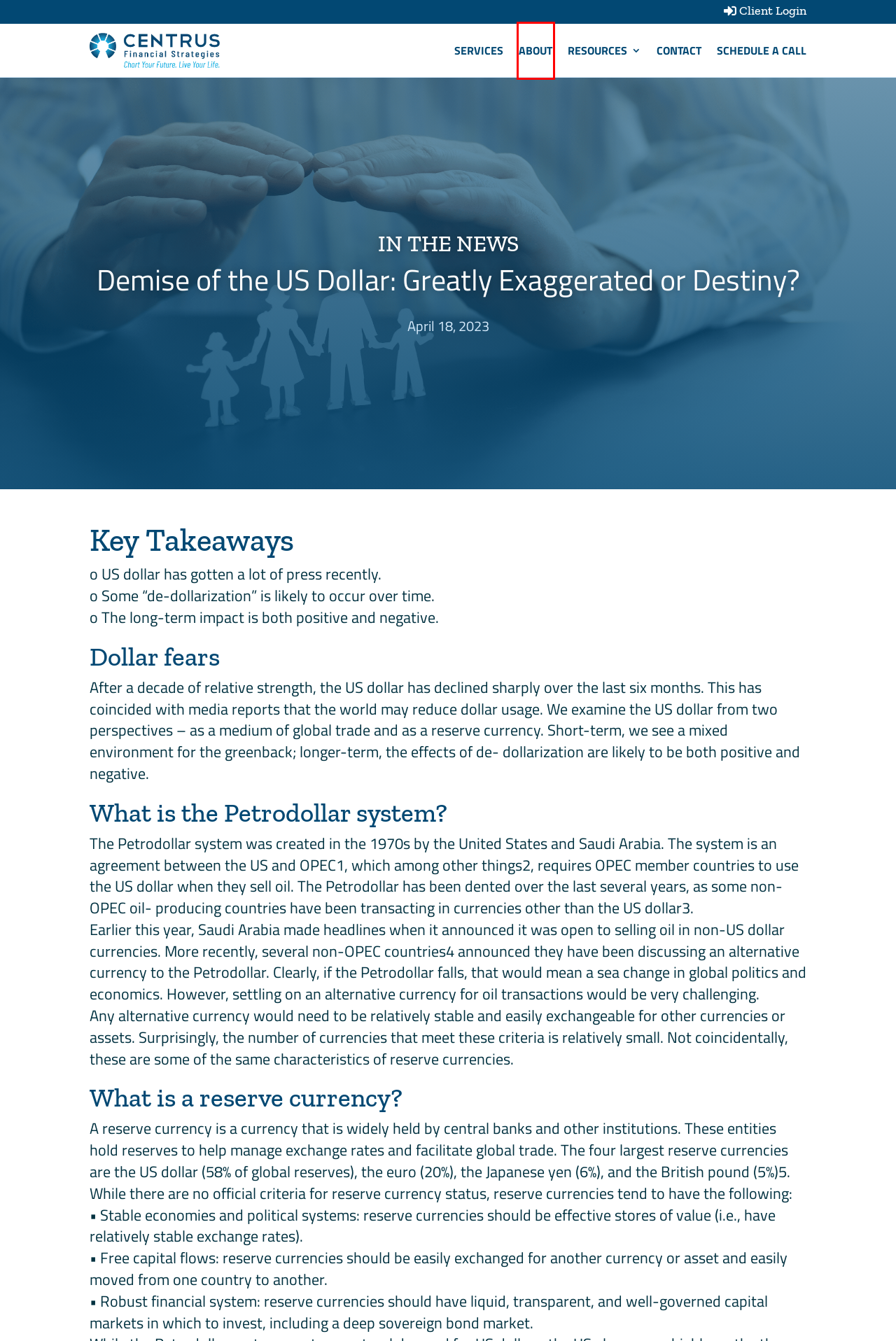You are given a webpage screenshot where a red bounding box highlights an element. Determine the most fitting webpage description for the new page that loads after clicking the element within the red bounding box. Here are the candidates:
A. Accessibility Statement - Centrus Financial Strategies
B. About Us - Florida State Retirement System Pension
C. Best Personal Financial Resources And Strategies
D. Centrus Financial Strategies Podcast | Your Key to Financial Wisdom
E. Privacy Policy - Centrus Financial Strategies
F. Contact - Centrus Financial Strategies
G. Financial Planner, Wealth Management Firms in Orlando, Florida
H. Home - Prosperity Capital Advisors

B